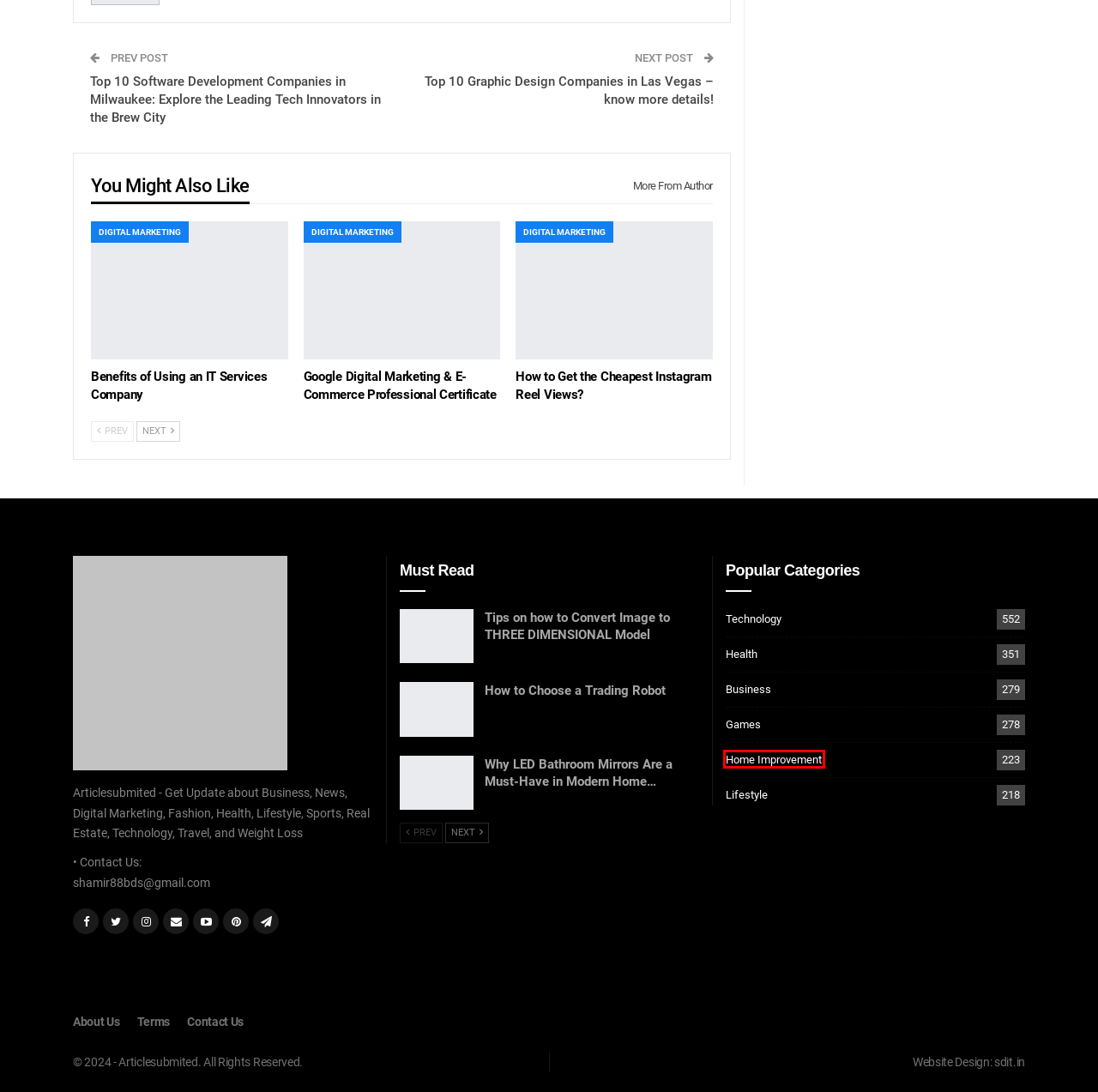You are provided with a screenshot of a webpage where a red rectangle bounding box surrounds an element. Choose the description that best matches the new webpage after clicking the element in the red bounding box. Here are the choices:
A. How to Choose a Trading Robot - Articlesubmited
B. Games - Articlesubmited
C. SDIT - Smart & Dynamic Information Technology
D. Benefits of Using an IT Services Company - Articlesubmited
E. Google Digital Marketing & E-Commerce Professional Certificate - Articlesubmited
F. Contact us - Articlesubmited
G. Home Improvement - Articlesubmited
H. Business - Articlesubmited

G